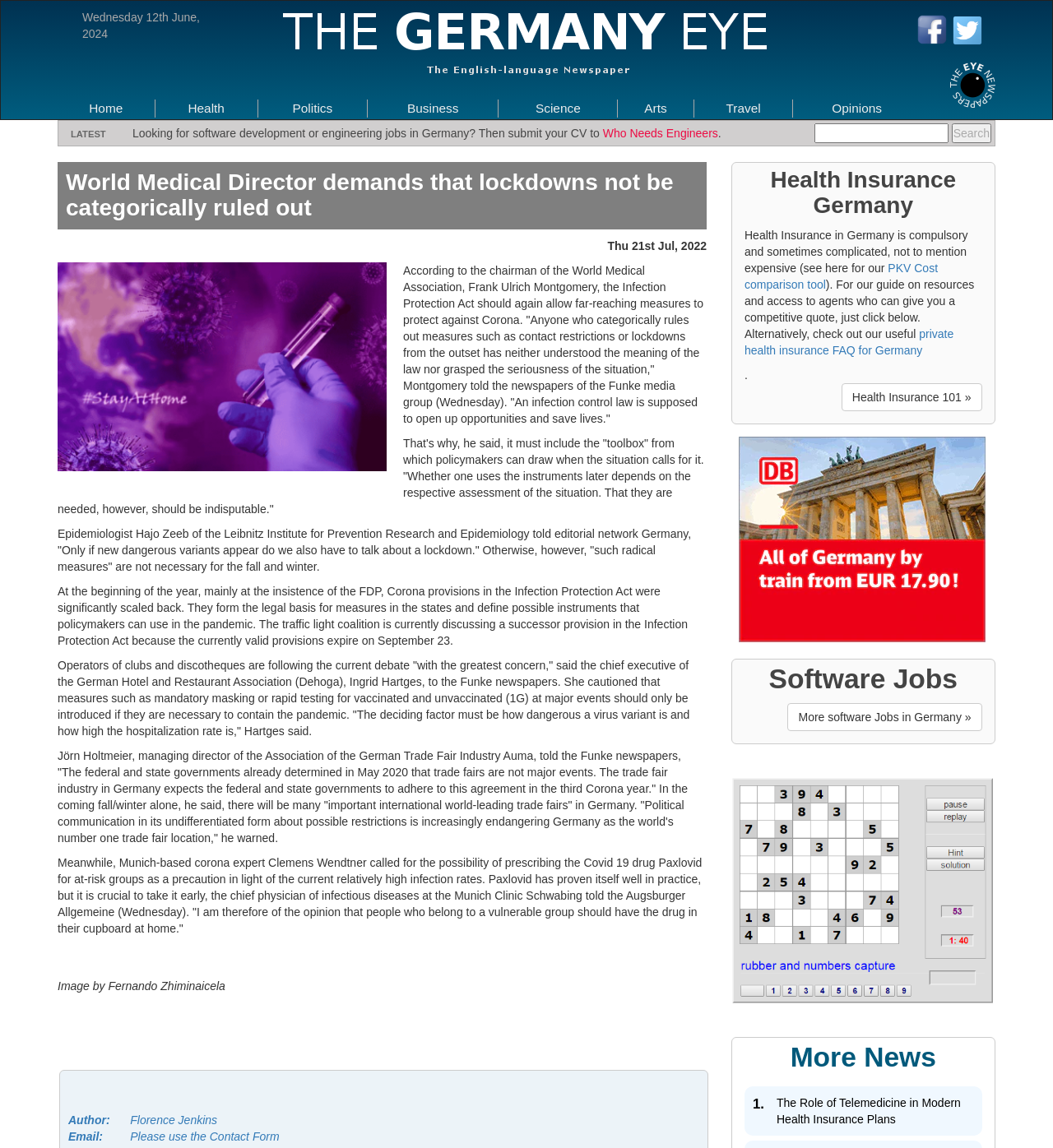Answer the question below using just one word or a short phrase: 
What is the purpose of the 'Health Insurance 101' button?

To guide users to health insurance resources